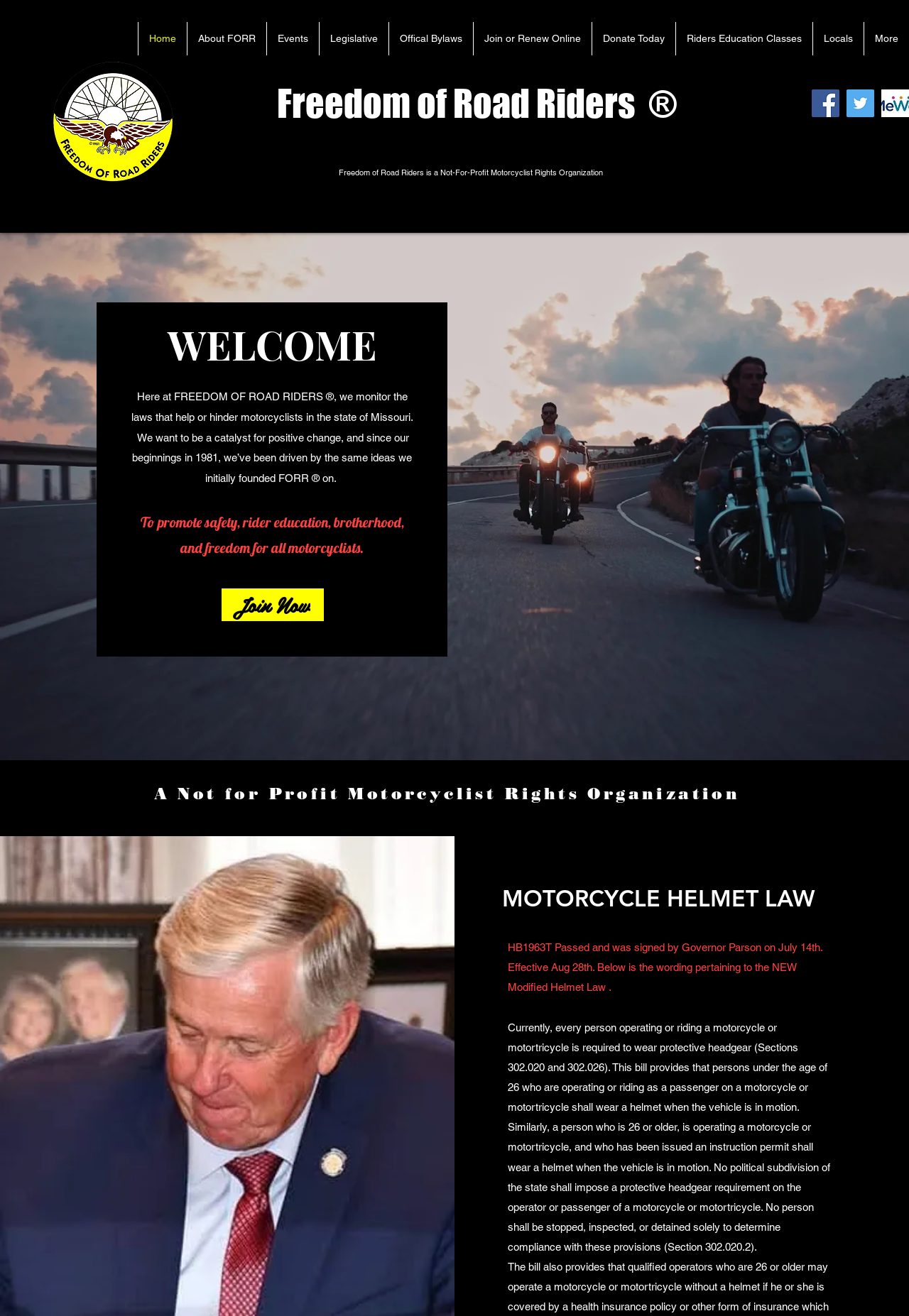Using the webpage screenshot and the element description Join or Renew Online, determine the bounding box coordinates. Specify the coordinates in the format (top-left x, top-left y, bottom-right x, bottom-right y) with values ranging from 0 to 1.

[0.52, 0.017, 0.651, 0.042]